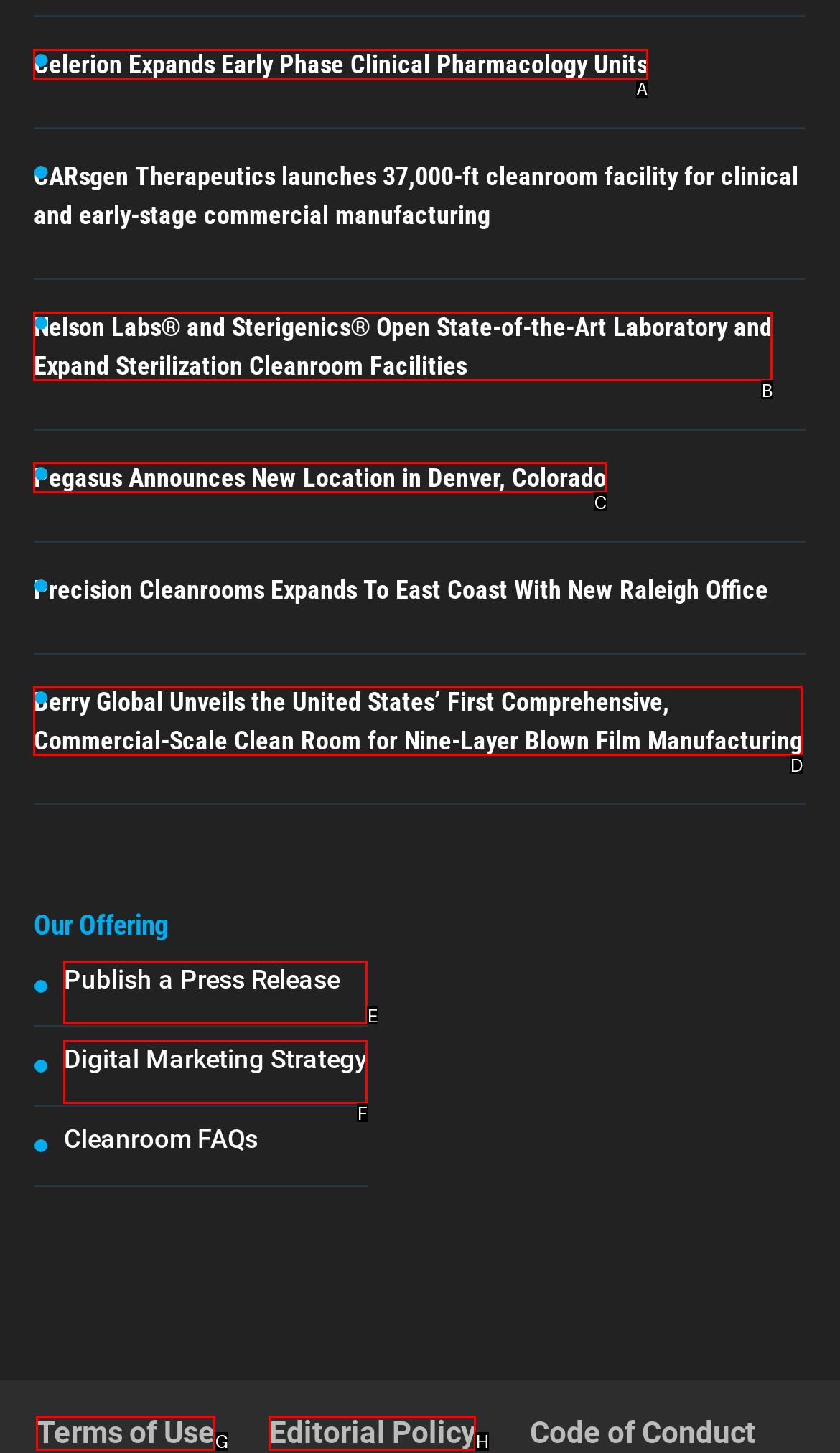Please indicate which HTML element should be clicked to fulfill the following task: Read about Celerion Expands Early Phase Clinical Pharmacology Units. Provide the letter of the selected option.

A